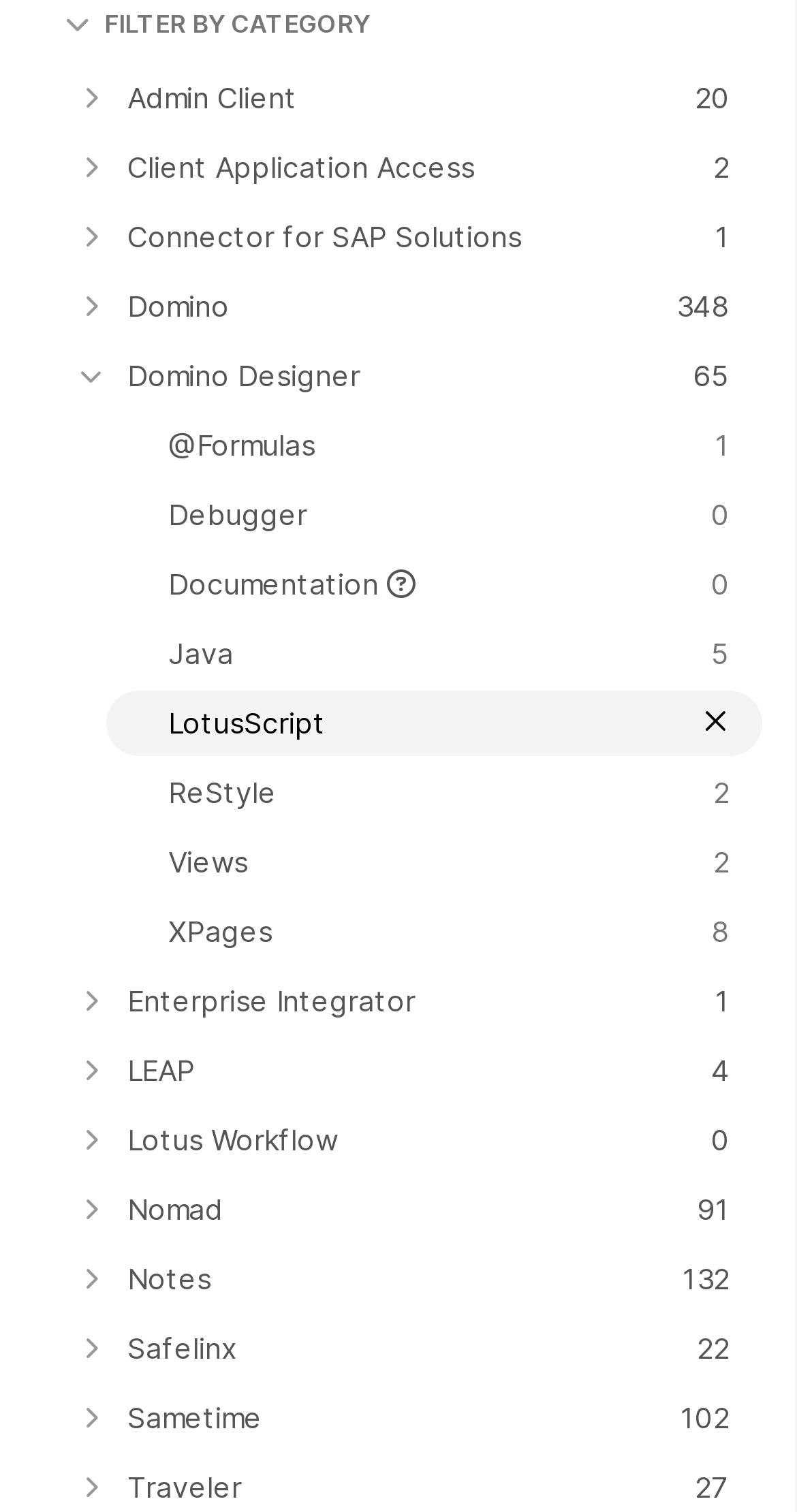Please identify the bounding box coordinates of the clickable element to fulfill the following instruction: "Access Debugger 0". The coordinates should be four float numbers between 0 and 1, i.e., [left, top, right, bottom].

[0.133, 0.319, 0.956, 0.363]